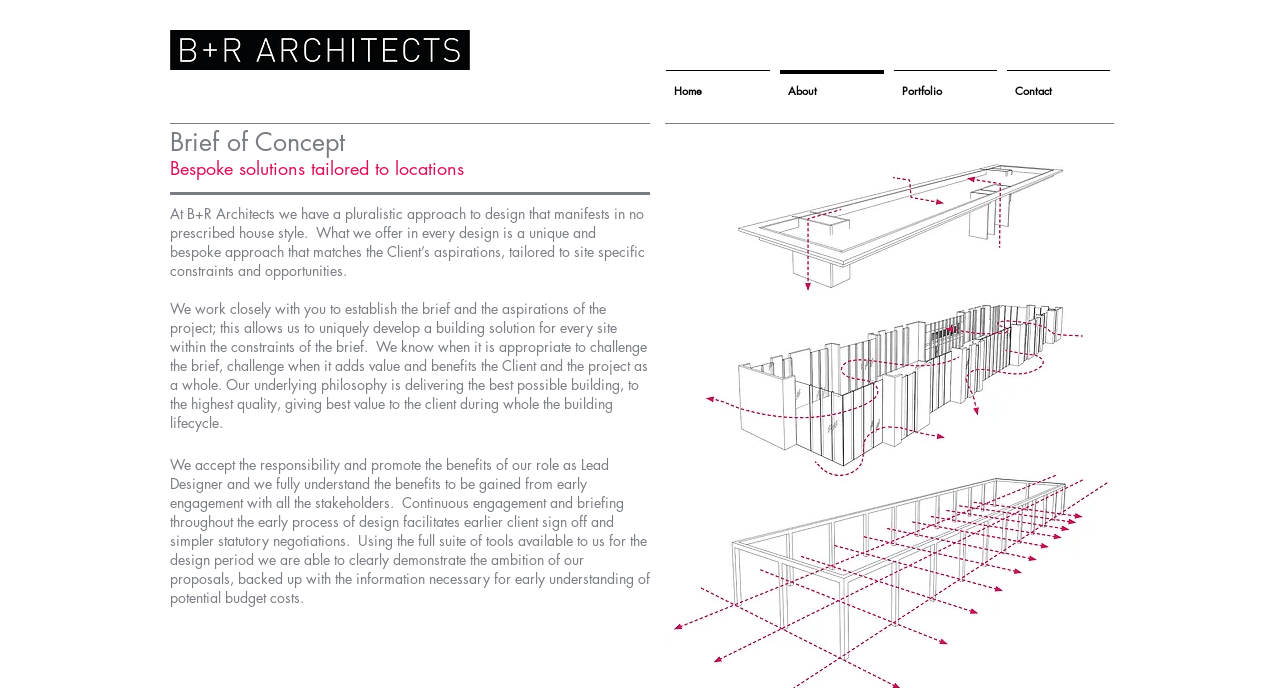Identify the bounding box coordinates of the HTML element based on this description: "Home".

[0.516, 0.102, 0.605, 0.137]